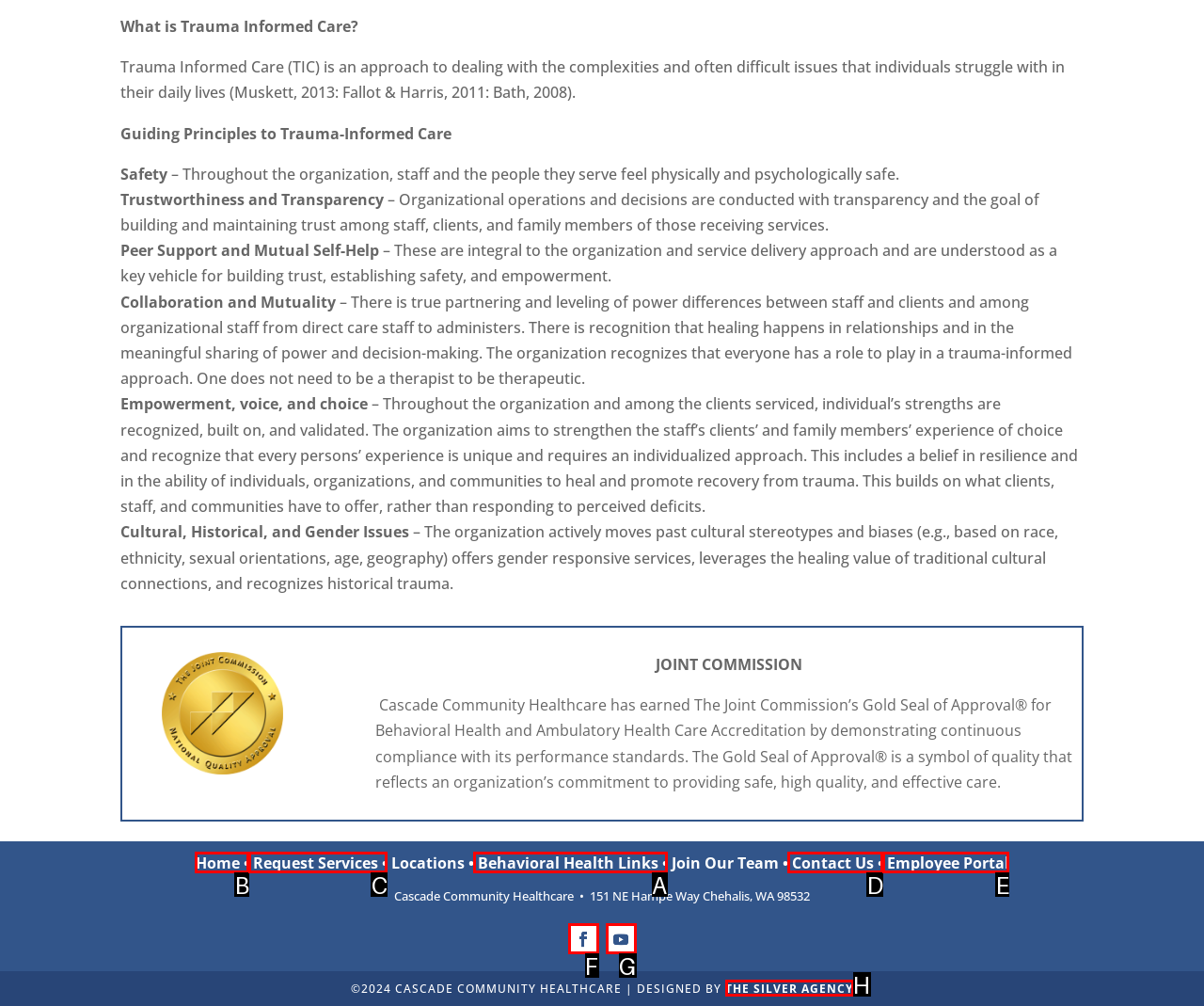For the task: View Behavioral Health Links, tell me the letter of the option you should click. Answer with the letter alone.

A